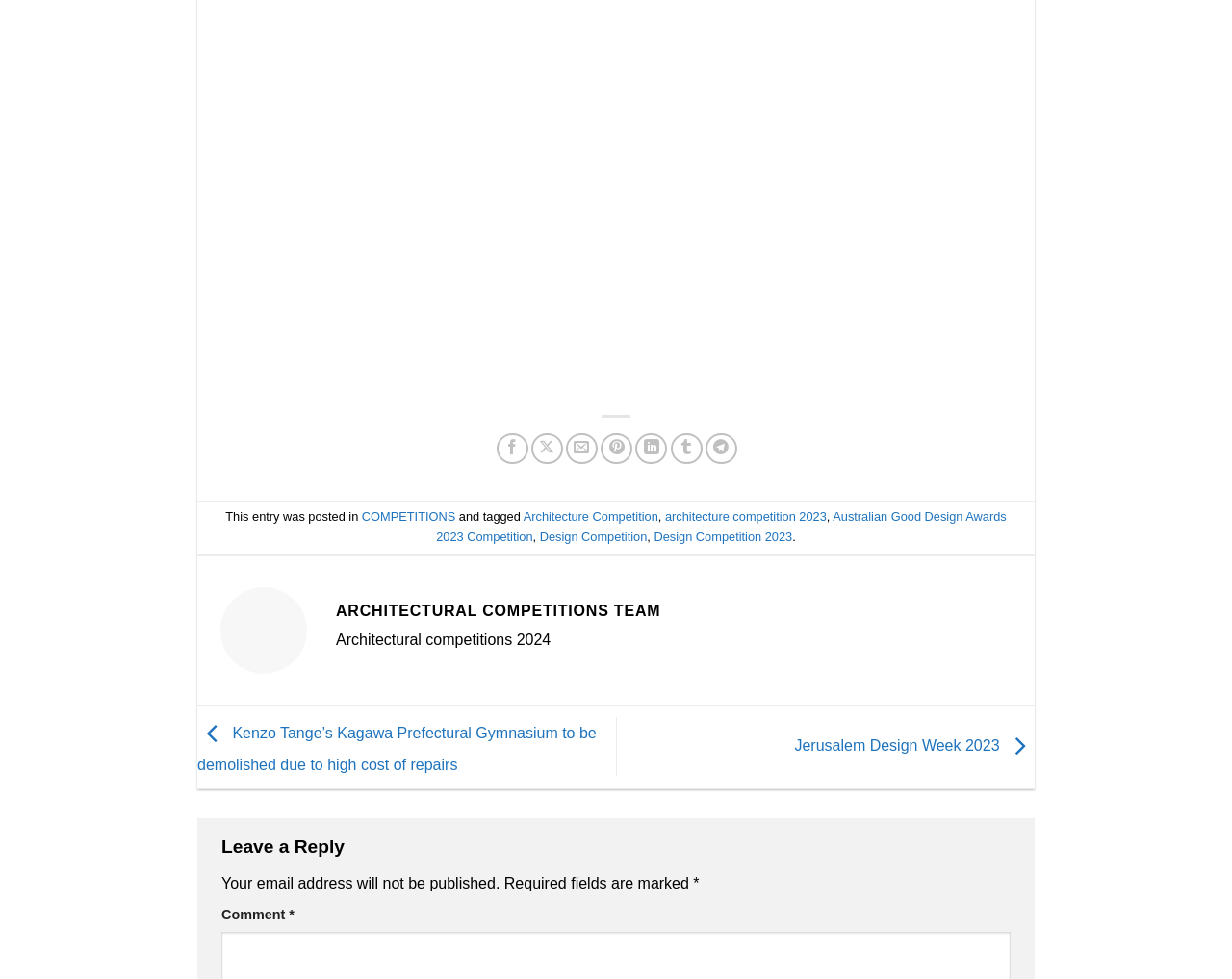Please give the bounding box coordinates of the area that should be clicked to fulfill the following instruction: "Click on the link to Architecture Competition". The coordinates should be in the format of four float numbers from 0 to 1, i.e., [left, top, right, bottom].

[0.425, 0.52, 0.534, 0.535]